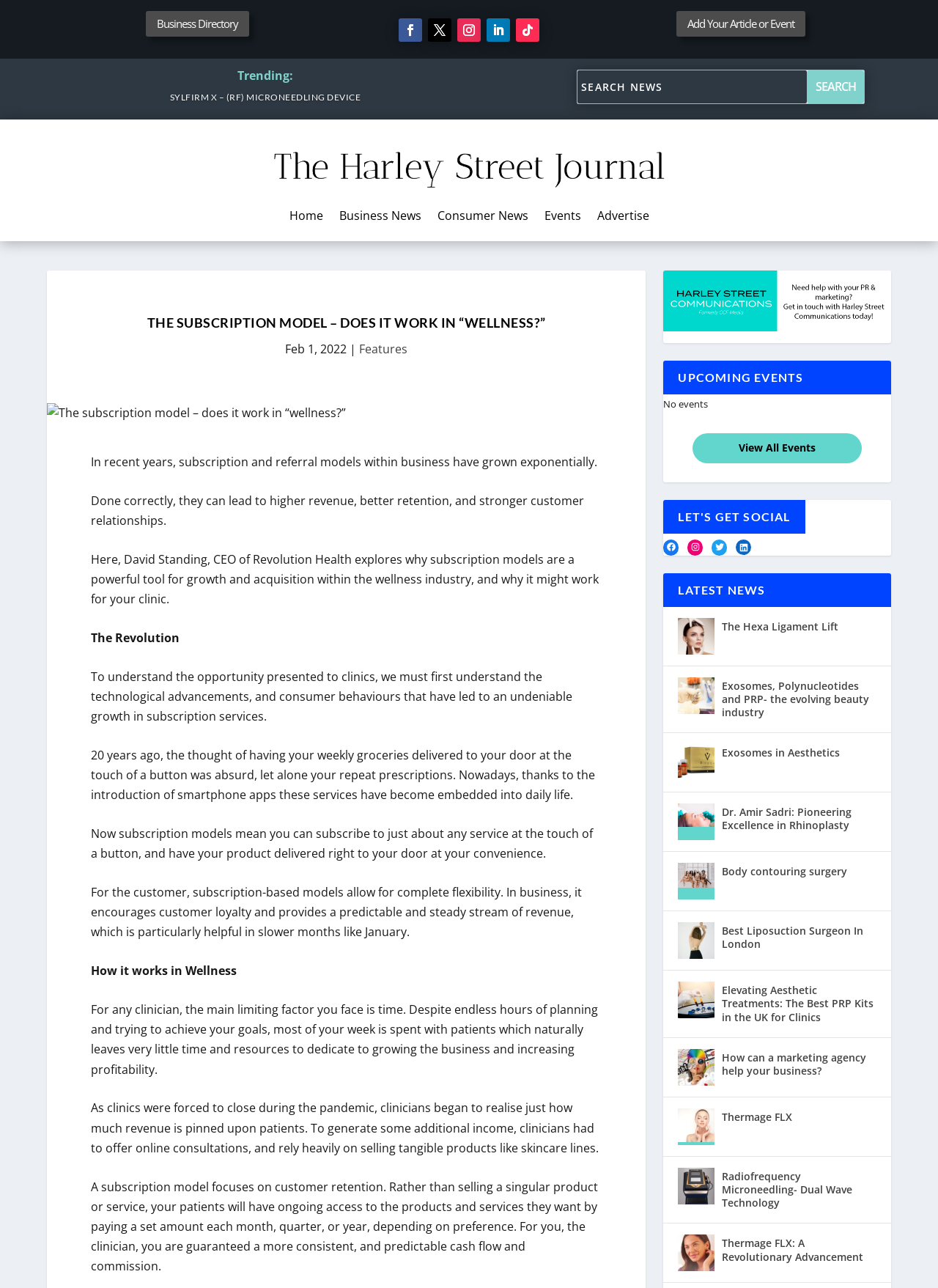Please find the bounding box coordinates of the element that needs to be clicked to perform the following instruction: "Click on 'Add Your Article or Event'". The bounding box coordinates should be four float numbers between 0 and 1, represented as [left, top, right, bottom].

[0.721, 0.009, 0.858, 0.028]